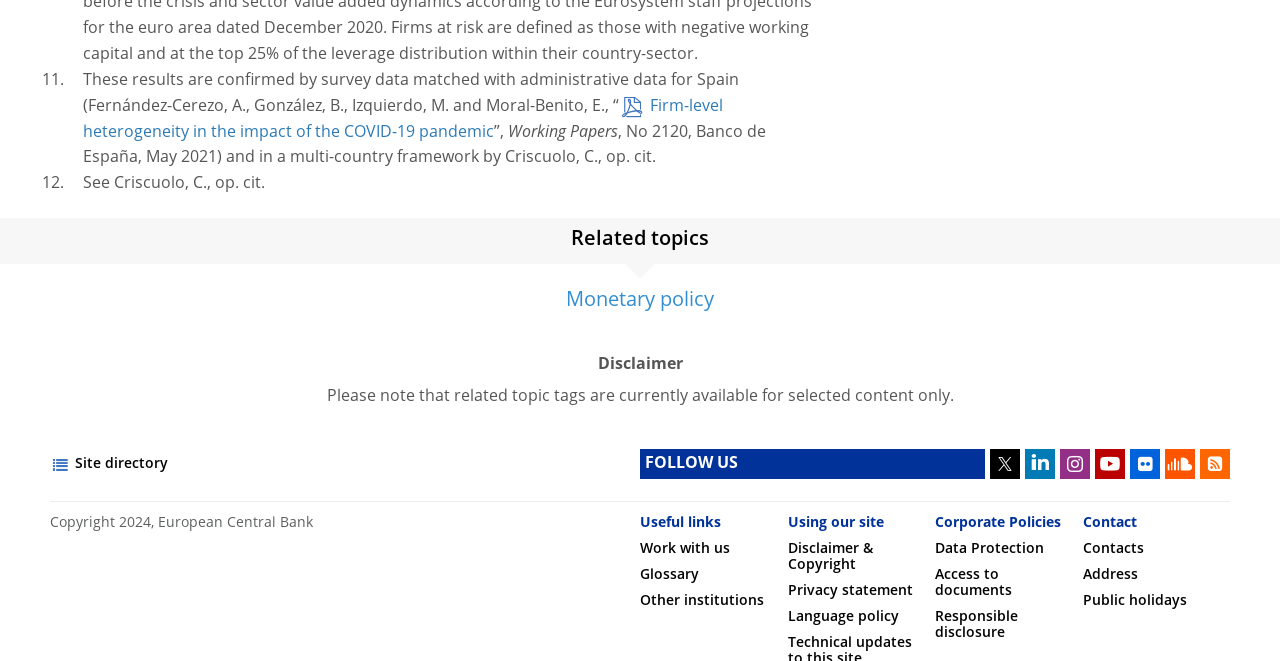Please identify the bounding box coordinates of the element that needs to be clicked to execute the following command: "Click on 'Firm-level heterogeneity in the impact of the COVID-19 pandemic'". Provide the bounding box using four float numbers between 0 and 1, formatted as [left, top, right, bottom].

[0.065, 0.149, 0.565, 0.213]